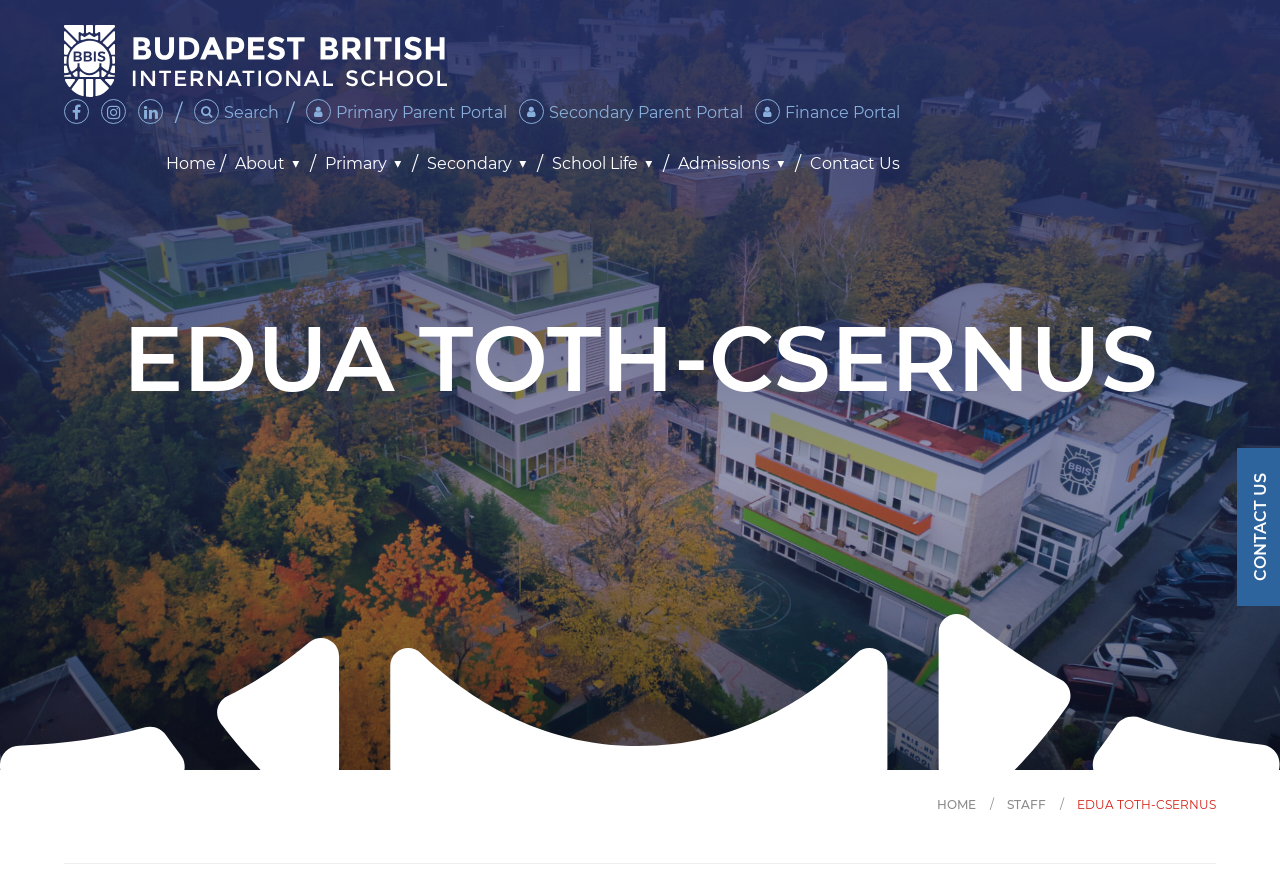Reply to the question below using a single word or brief phrase:
What is the logo on the top left corner?

BBIS logo